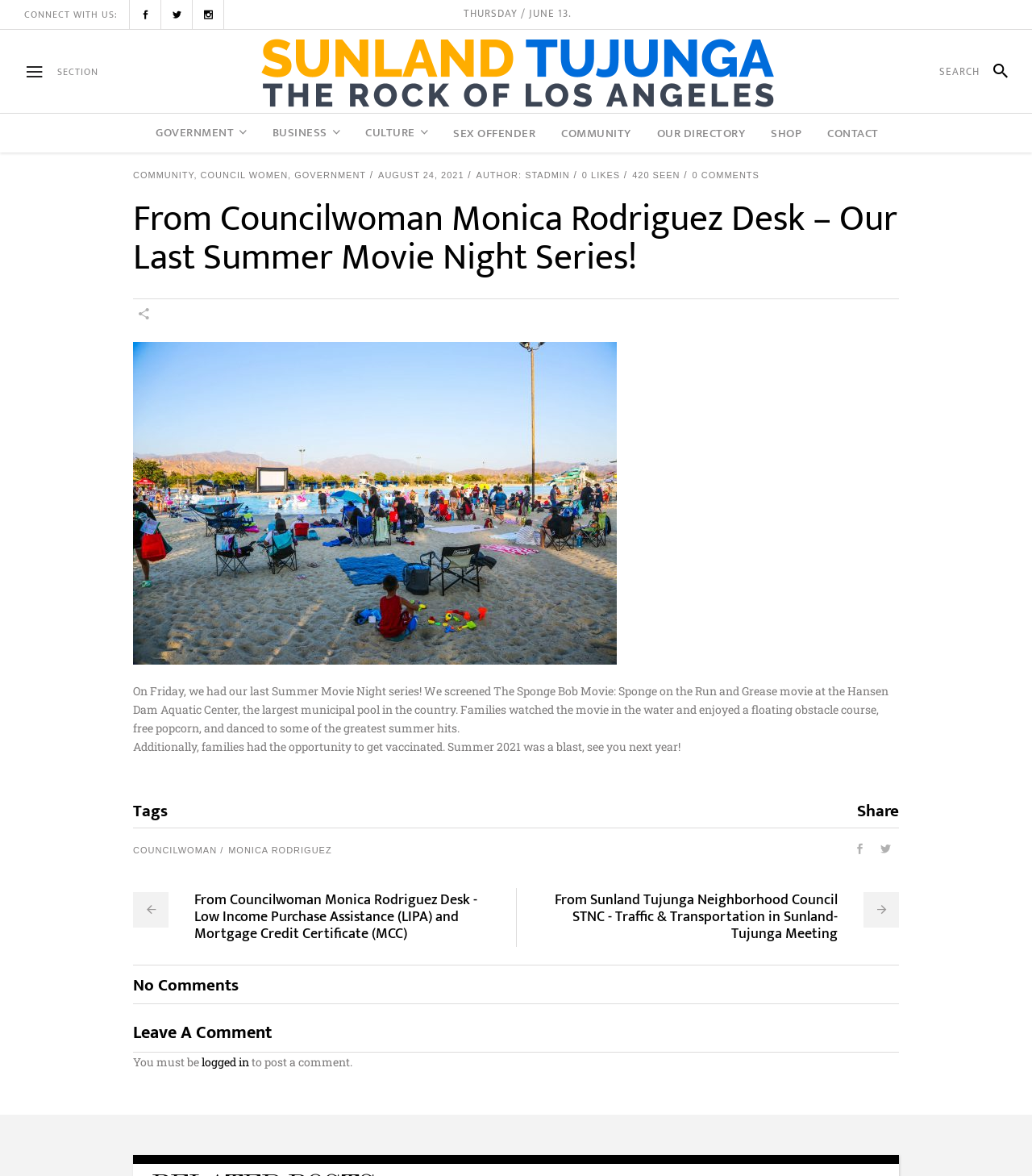Your task is to find and give the main heading text of the webpage.

From Councilwoman Monica Rodriguez Desk – Our Last Summer Movie Night Series!